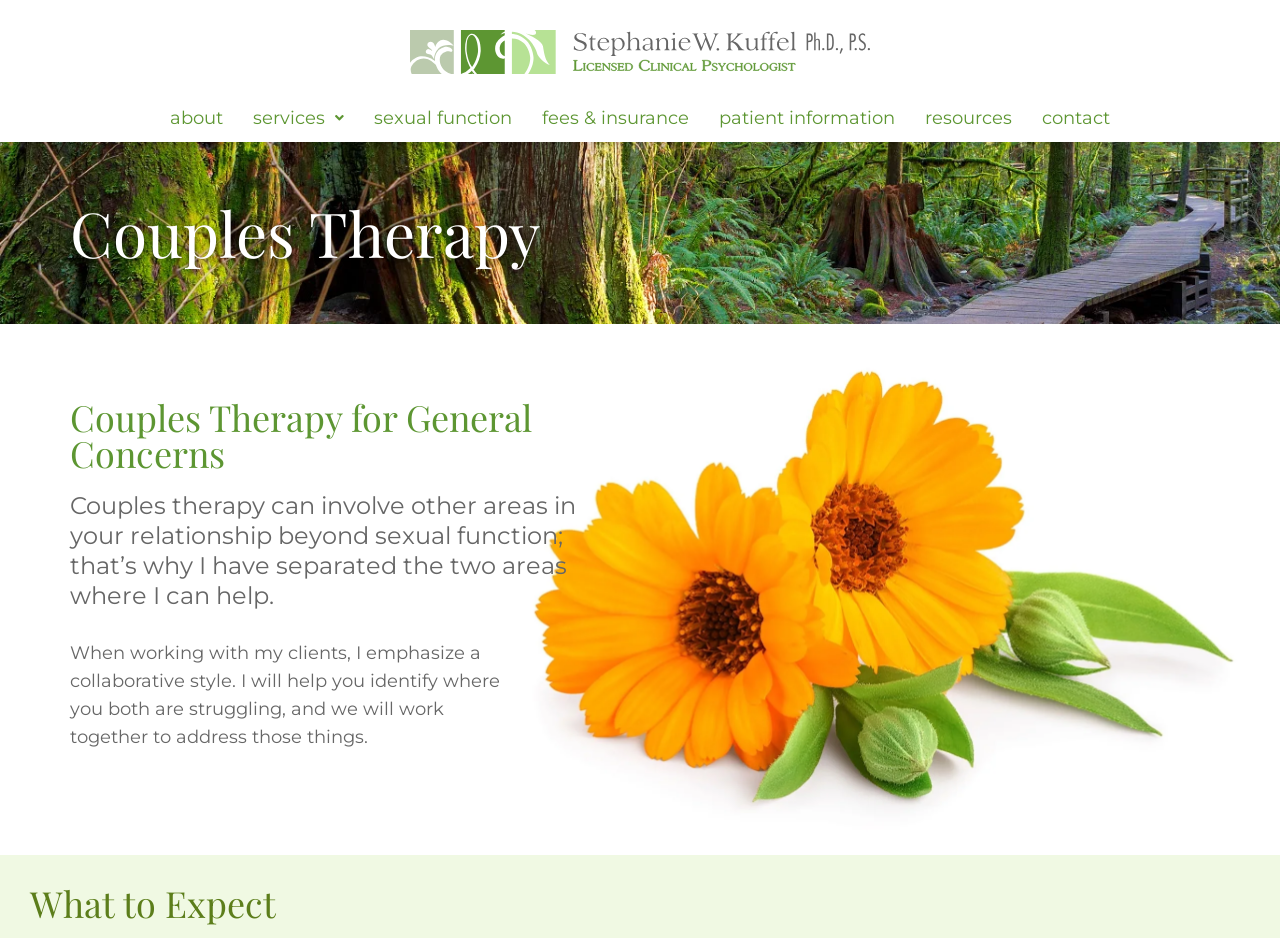Provide a brief response using a word or short phrase to this question:
What is the therapist's name?

Stephanie Kuffel